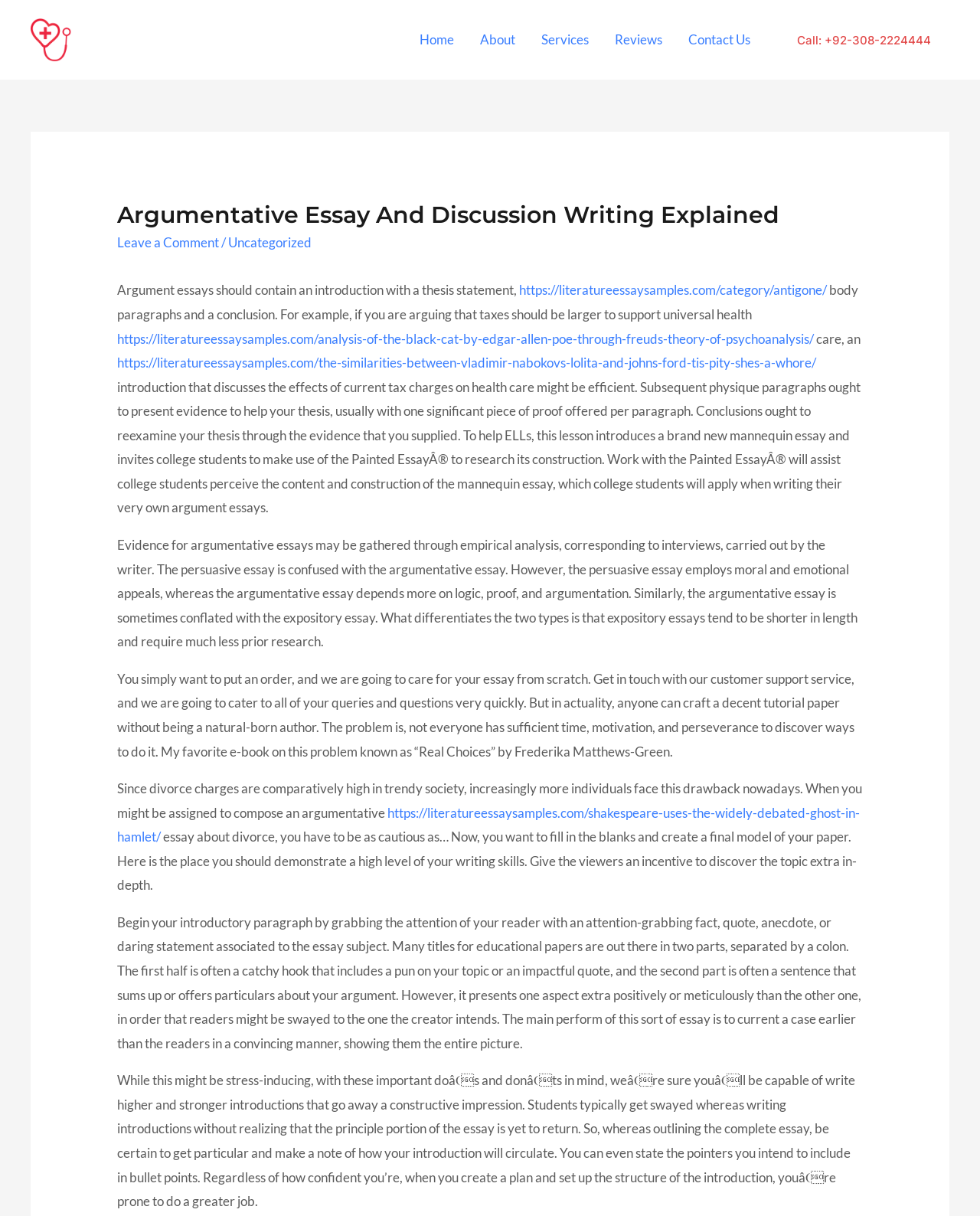Locate the UI element described as follows: "Contact Us". Return the bounding box coordinates as four float numbers between 0 and 1 in the order [left, top, right, bottom].

[0.689, 0.011, 0.779, 0.055]